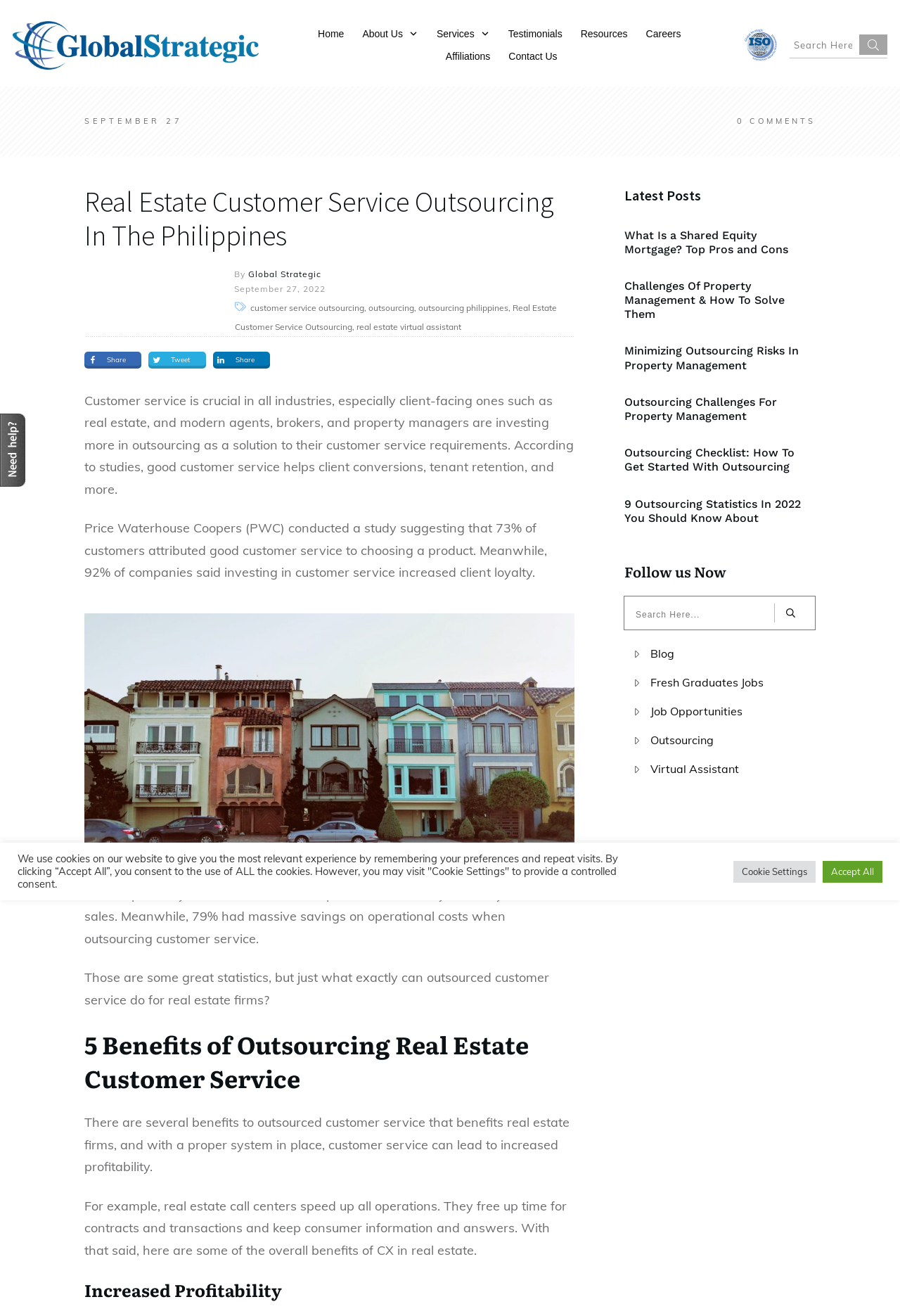Locate the bounding box coordinates of the area to click to fulfill this instruction: "Click on the Facebook link". The bounding box should be presented as four float numbers between 0 and 1, in the order [left, top, right, bottom].

None